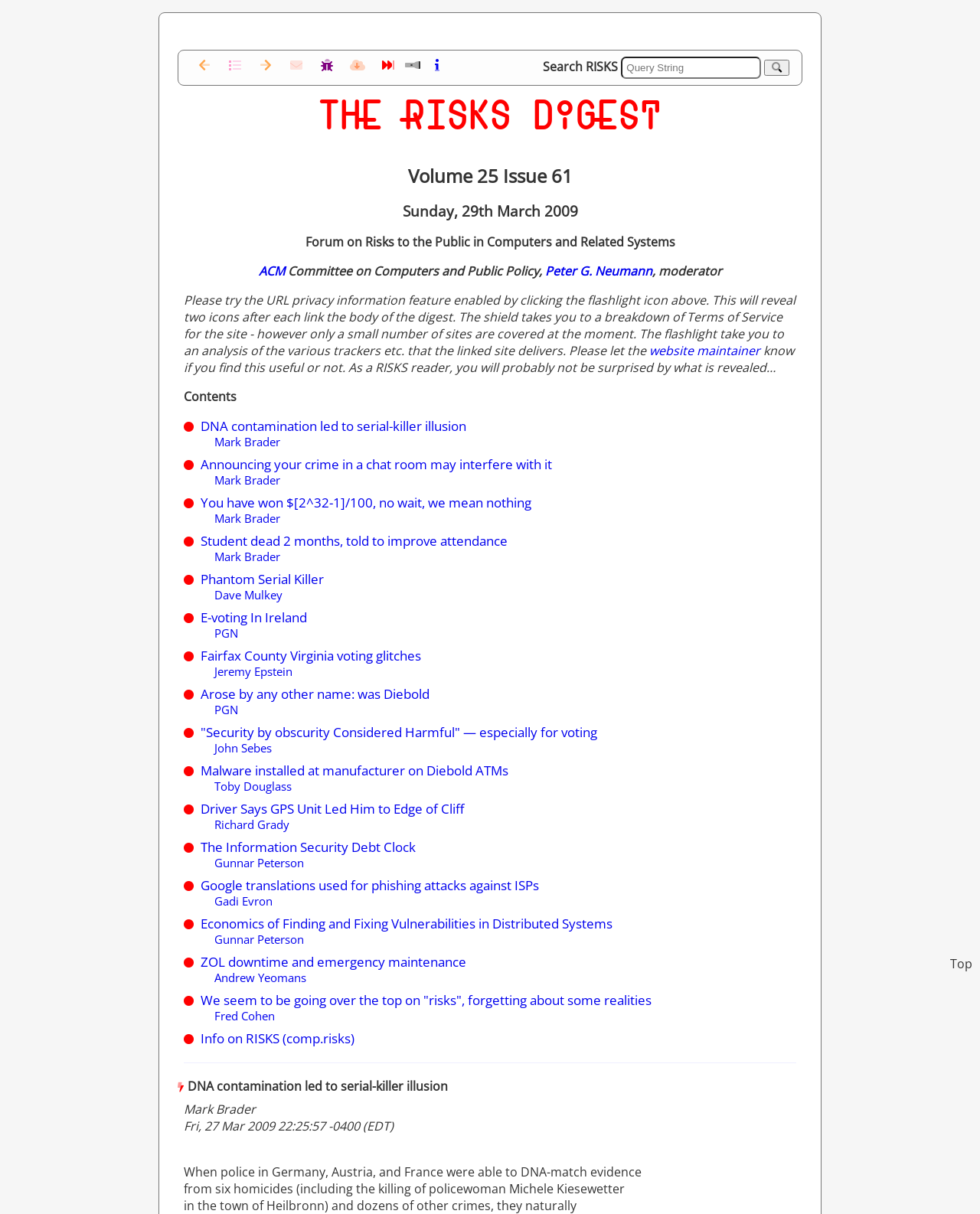Please give a succinct answer to the question in one word or phrase:
What is the purpose of the flashlight icon?

To reveal trackers and Terms of Service analysis